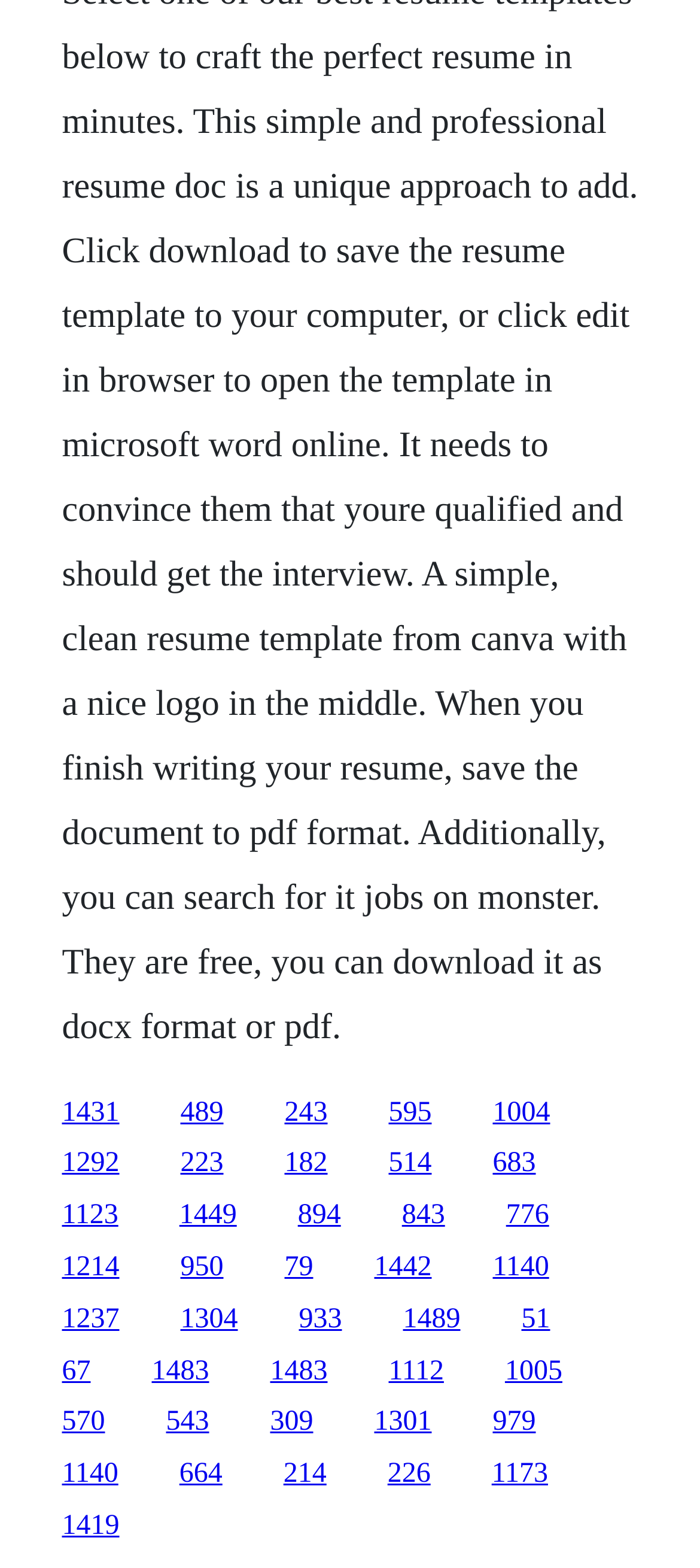Please identify the bounding box coordinates of the area that needs to be clicked to follow this instruction: "explore COMMUNITY COLLABORATION KICKS OFF SUMMER READING IN ROCHESTER ELEMENTARY SCHOOLS".

None